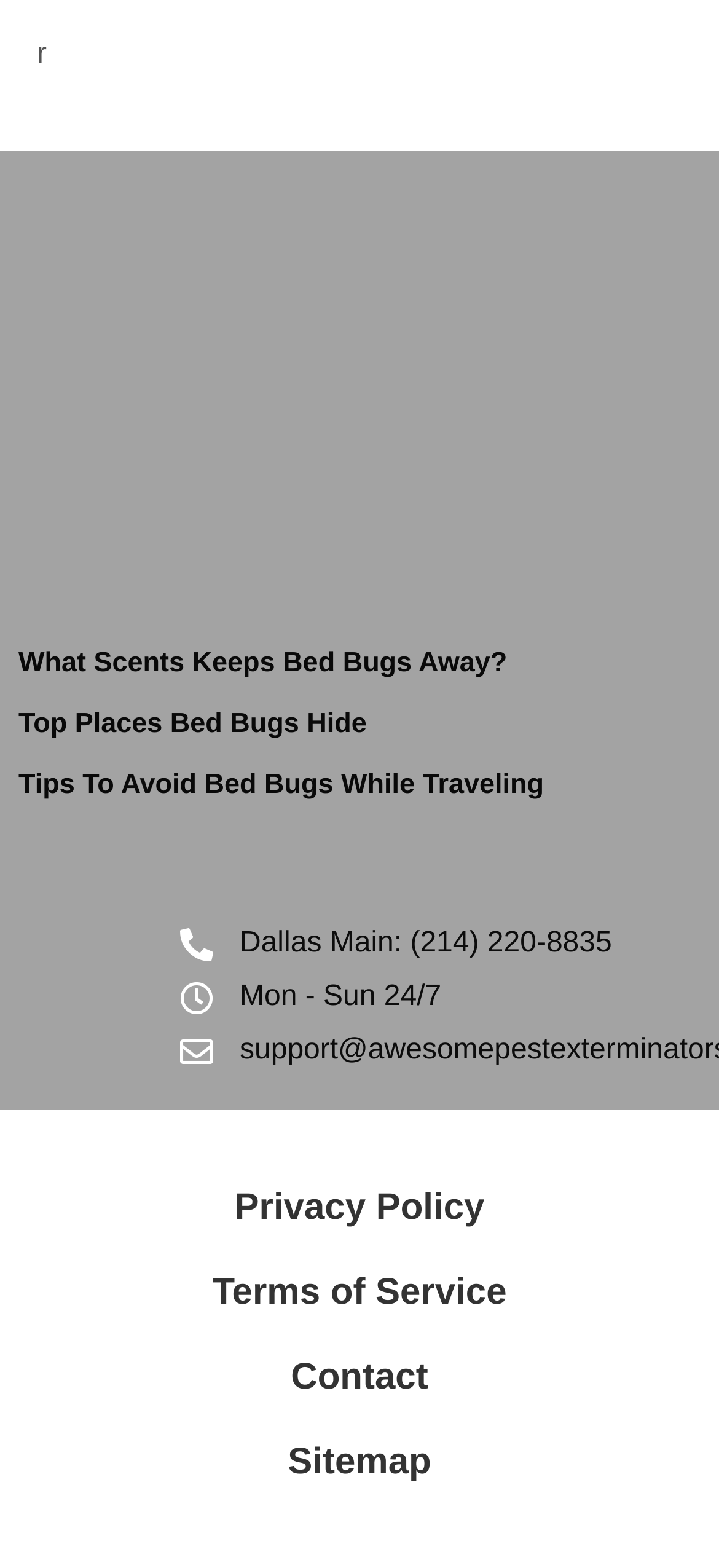What are the three article headings on the webpage?
Please respond to the question with a detailed and informative answer.

I found the three article headings from the heading elements 'What Scents Keeps Bed Bugs Away?', 'Top Places Bed Bugs Hide', and 'Tips To Avoid Bed Bugs While Traveling' which are located in the middle of the webpage.